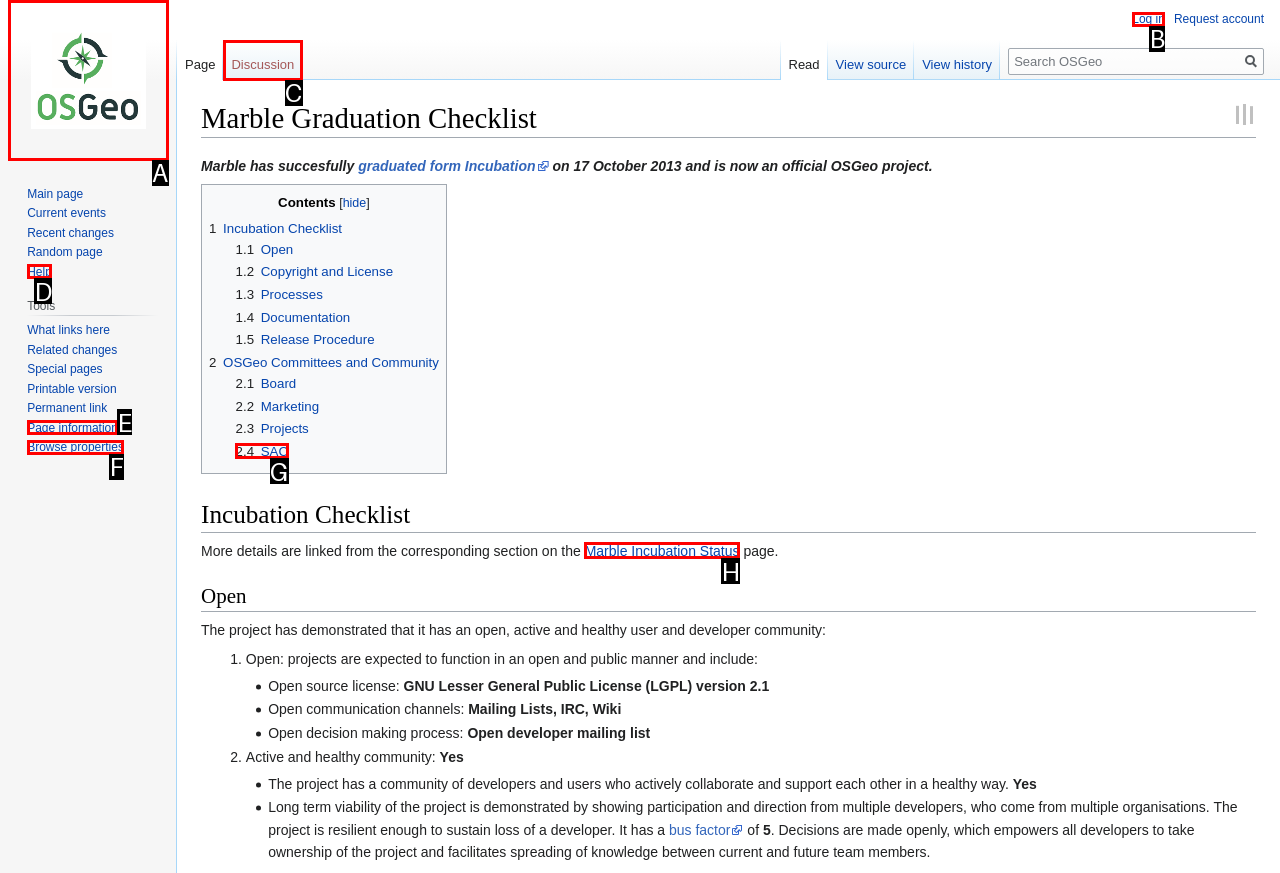To achieve the task: Log in, which HTML element do you need to click?
Respond with the letter of the correct option from the given choices.

B